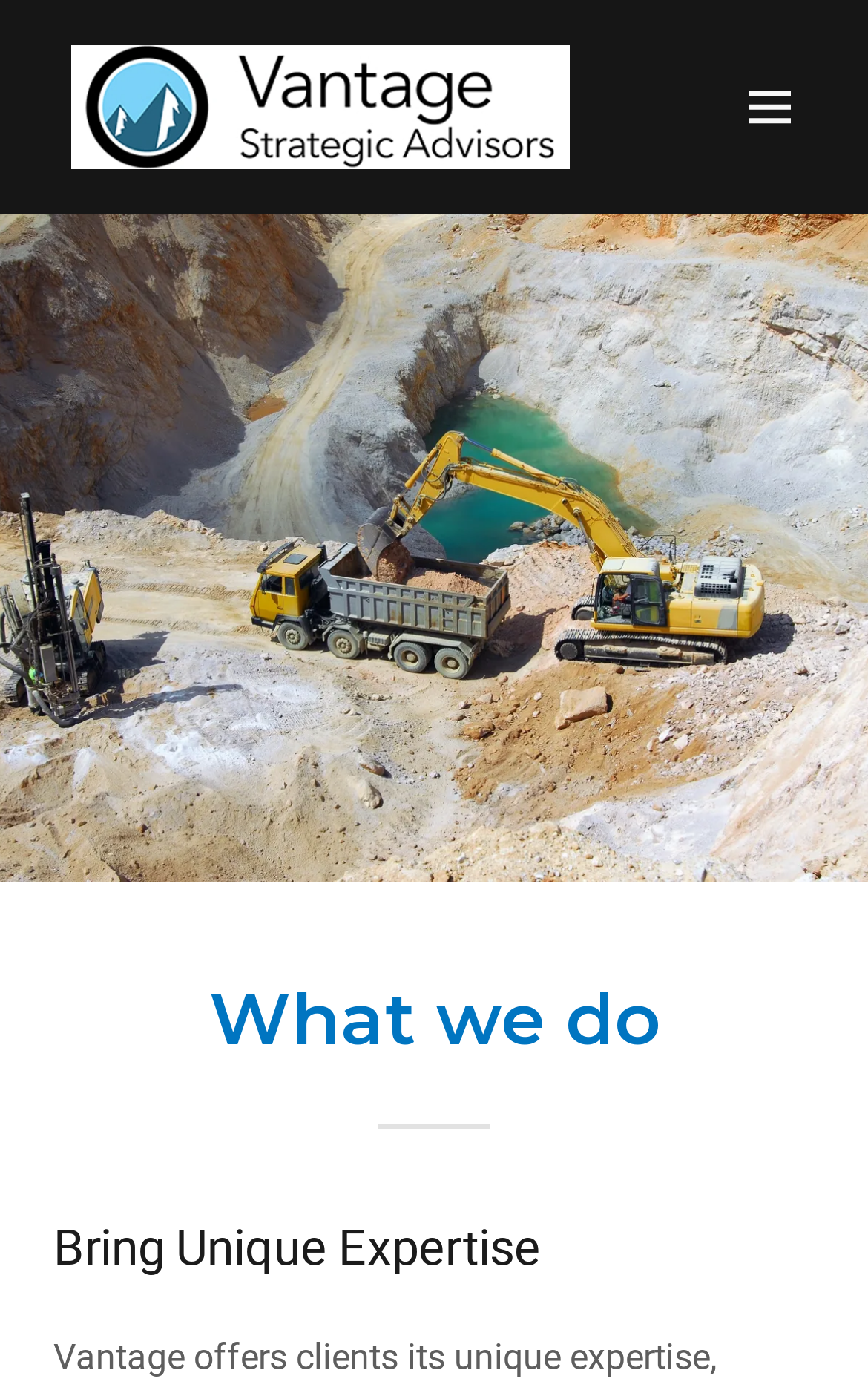What is the name of the company?
Please answer the question with a detailed and comprehensive explanation.

The company name can be found in the link element with the text 'Vantage Strategic Advisors' which is located at the top left of the webpage, inside the main element.